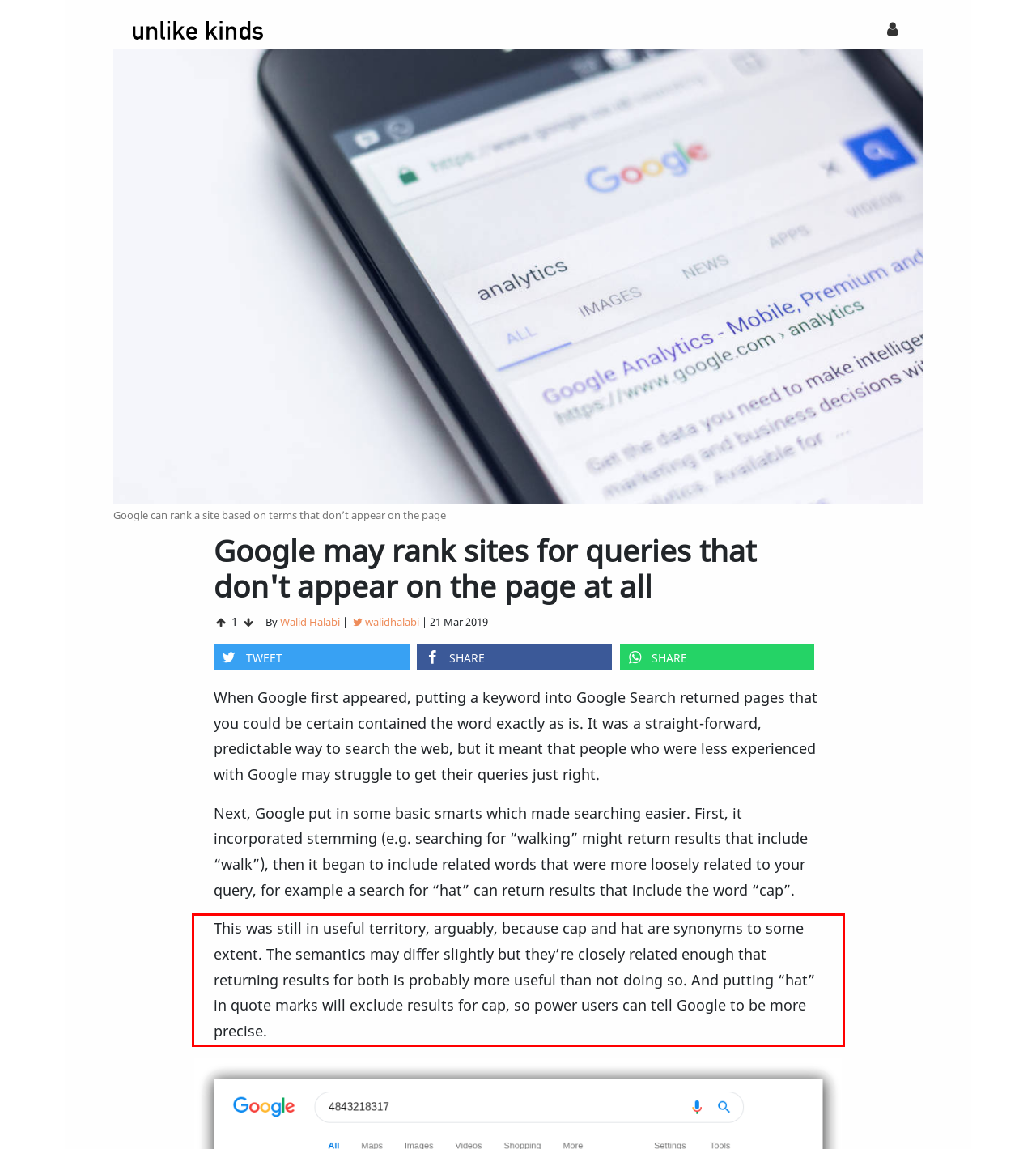Using the provided screenshot of a webpage, recognize and generate the text found within the red rectangle bounding box.

This was still in useful territory, arguably, because cap and hat are synonyms to some extent. The semantics may differ slightly but they’re closely related enough that returning results for both is probably more useful than not doing so. And putting “hat” in quote marks will exclude results for cap, so power users can tell Google to be more precise.